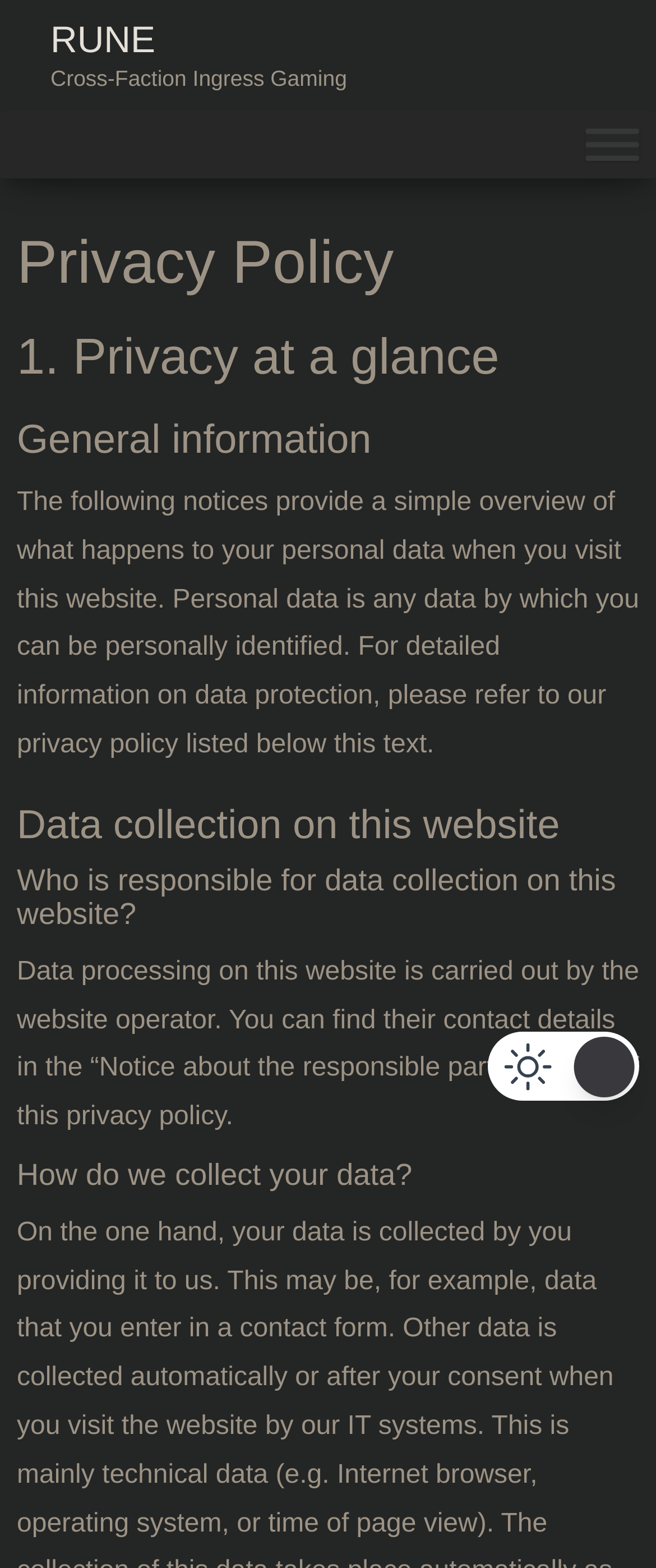What is the topic of the section that starts with 'Data collection on this website'?
Using the information from the image, give a concise answer in one word or a short phrase.

Data collection